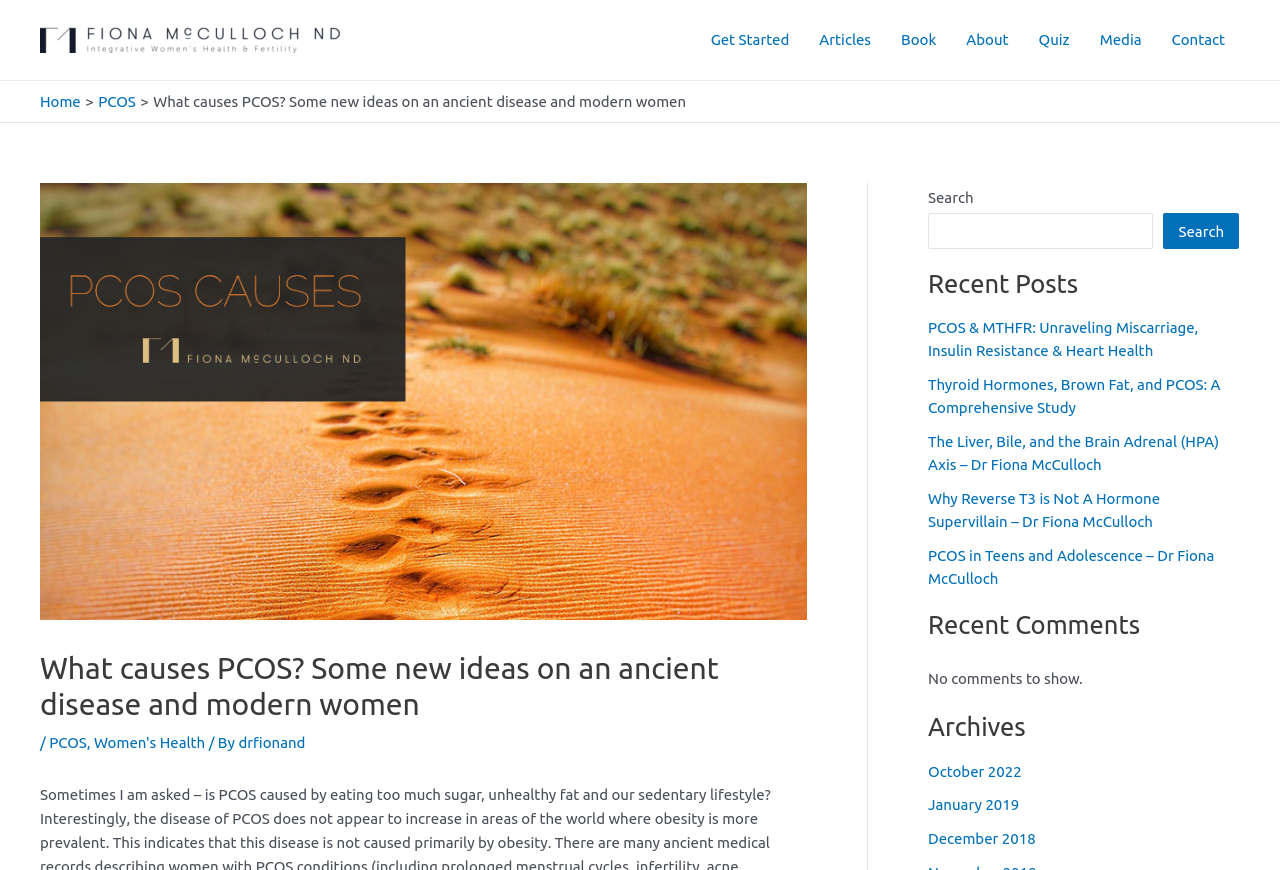Show the bounding box coordinates for the element that needs to be clicked to execute the following instruction: "Search for a topic". Provide the coordinates in the form of four float numbers between 0 and 1, i.e., [left, top, right, bottom].

[0.725, 0.245, 0.901, 0.286]